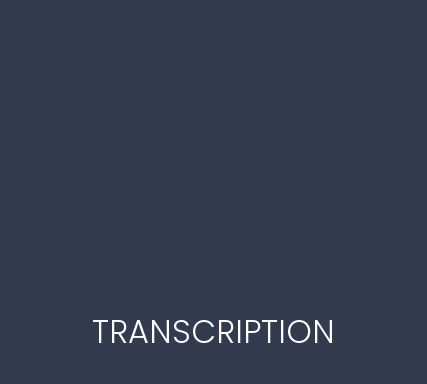Give a detailed account of everything present in the image.

The image showcases the heading "TRANSCRIPTION" prominently displayed, set against a dark blue background. This visual element is part of a broader context emphasizing the transcription services offered by Translator-USA. Accompanying the heading are options for users to "View More," indicating additional information is accessible regarding these services. This section highlights the commitment to high-quality transcription, reinforcing the company's dedication to providing precise and timely communication solutions tailored to various industries.